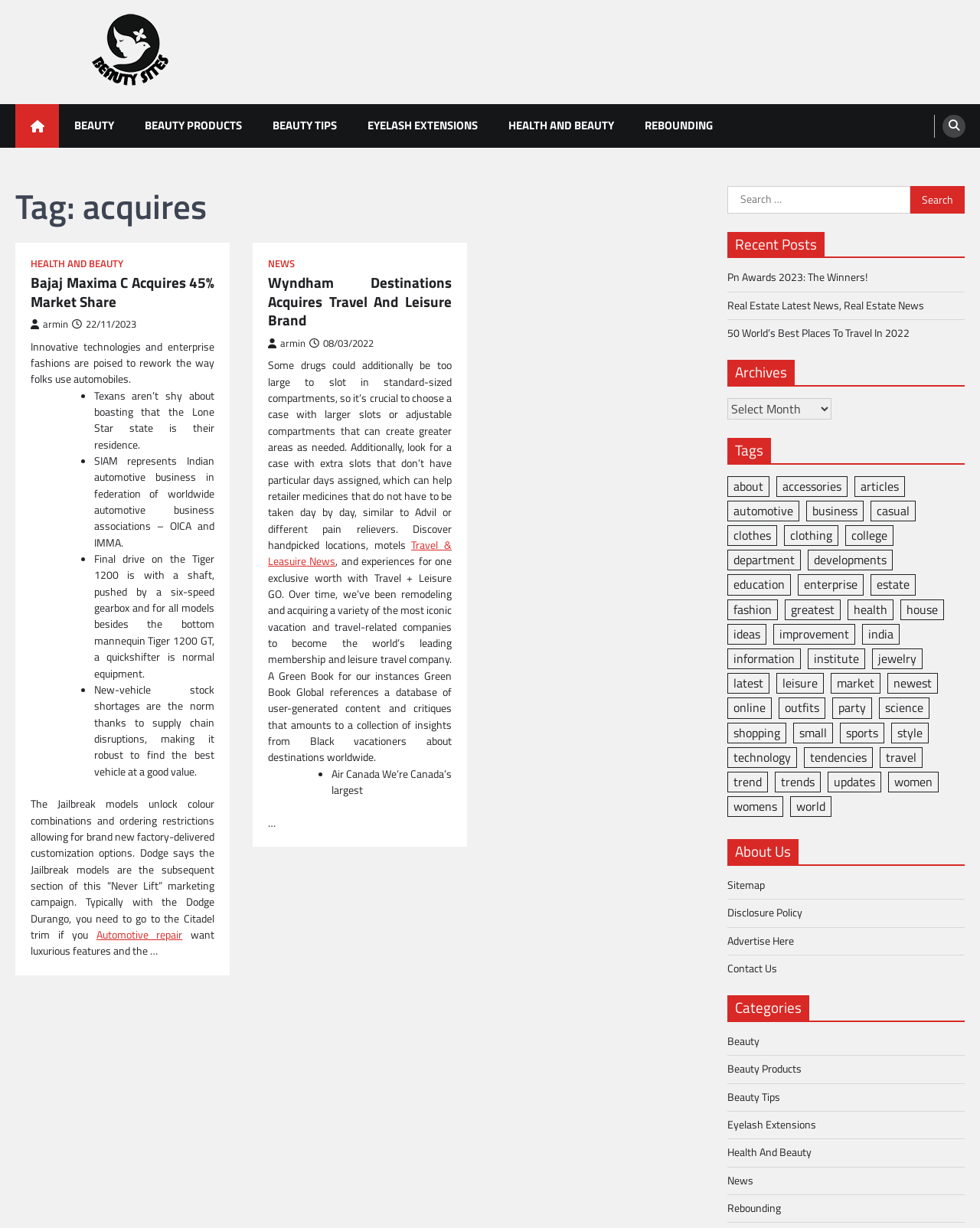Find the bounding box of the element with the following description: "parent_node: Search for: value="Search"". The coordinates must be four float numbers between 0 and 1, formatted as [left, top, right, bottom].

[0.929, 0.151, 0.984, 0.174]